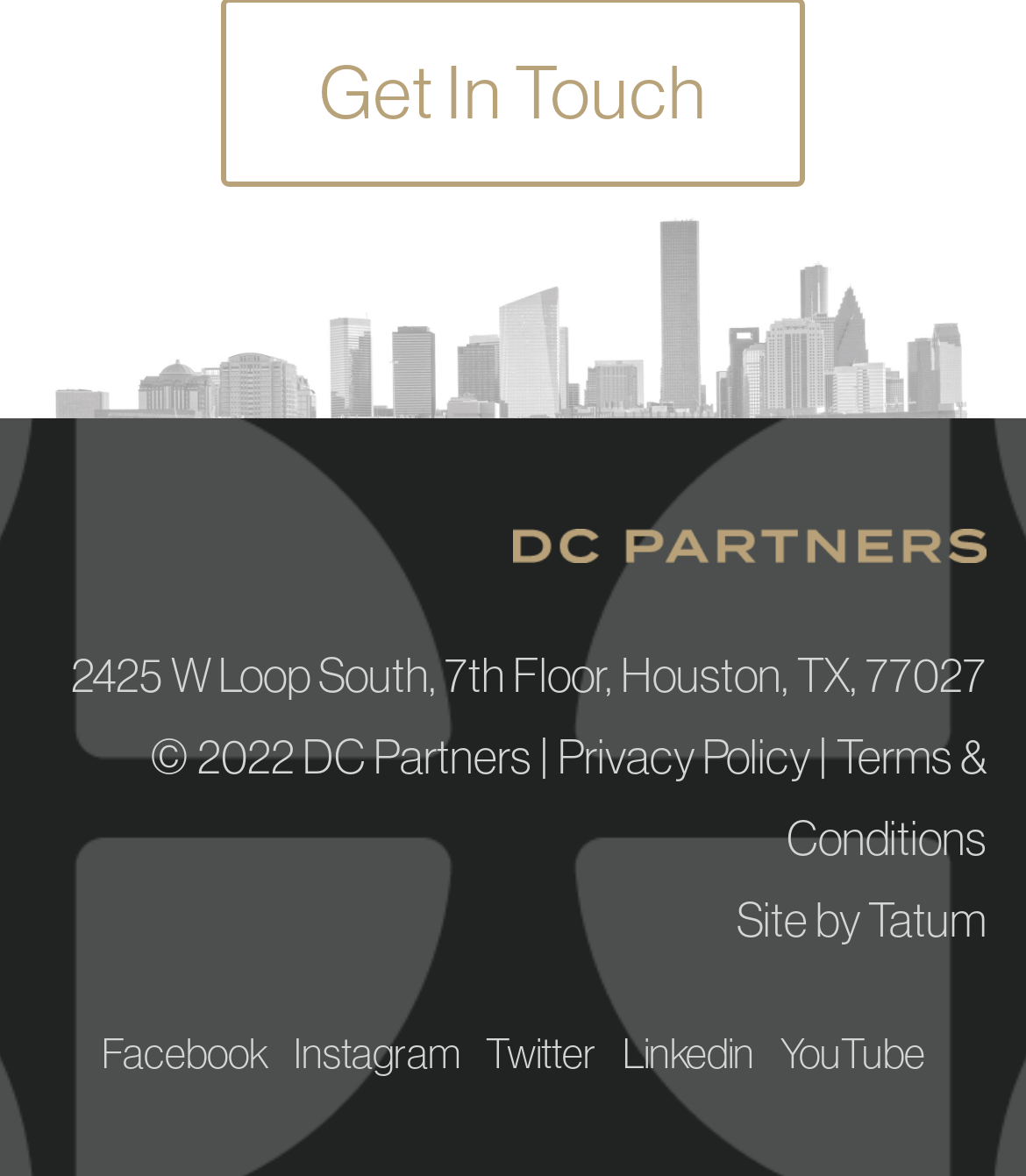Identify the bounding box coordinates for the UI element described as: "Instagram".

[0.286, 0.873, 0.447, 0.918]